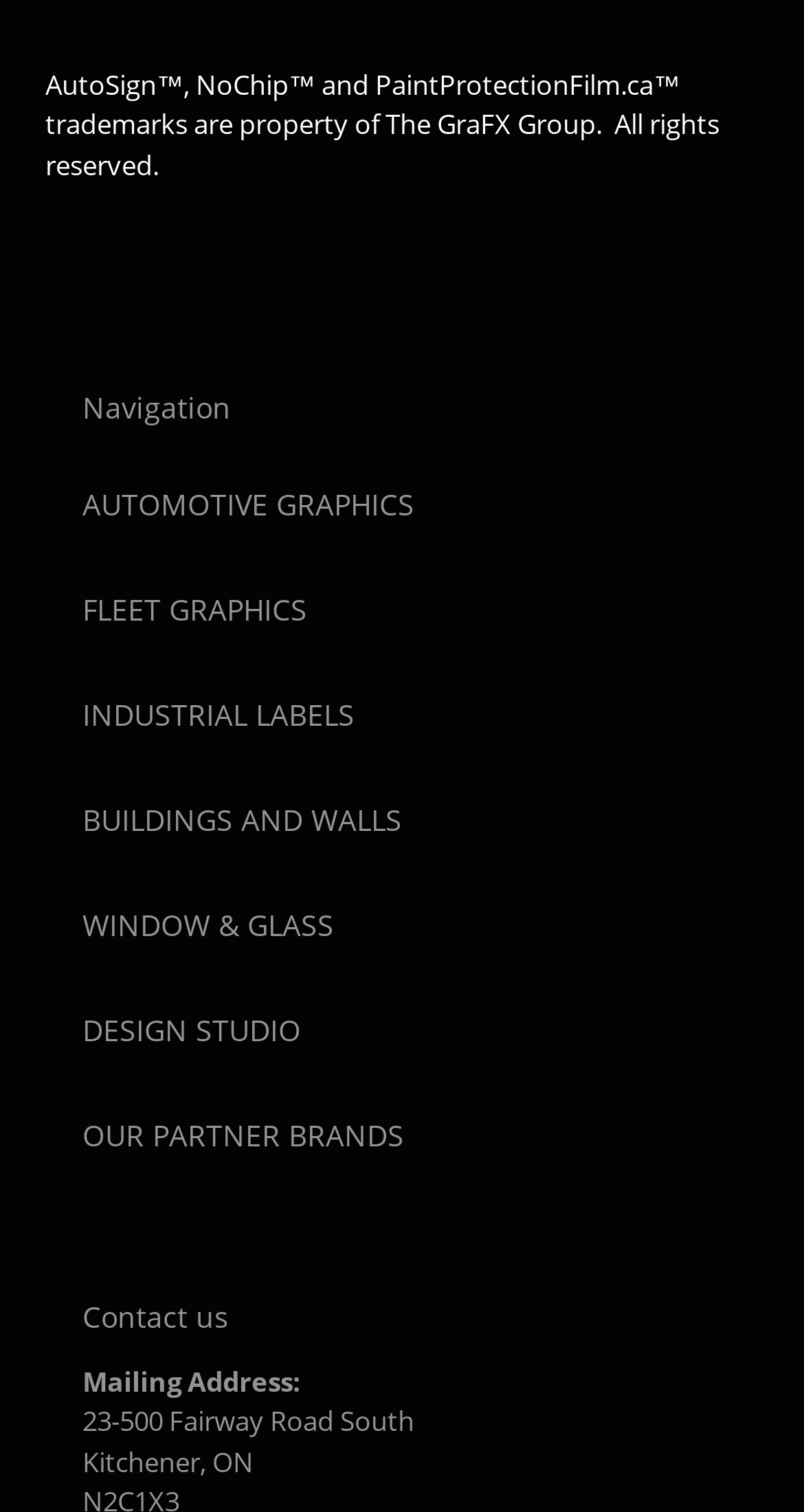Based on the image, provide a detailed and complete answer to the question: 
What is the company's mailing address?

I found the mailing address by looking at the bottom section of the webpage, where the contact information is provided. The address is mentioned as '23-500 Fairway Road South' along with the city 'Kitchener, ON'.